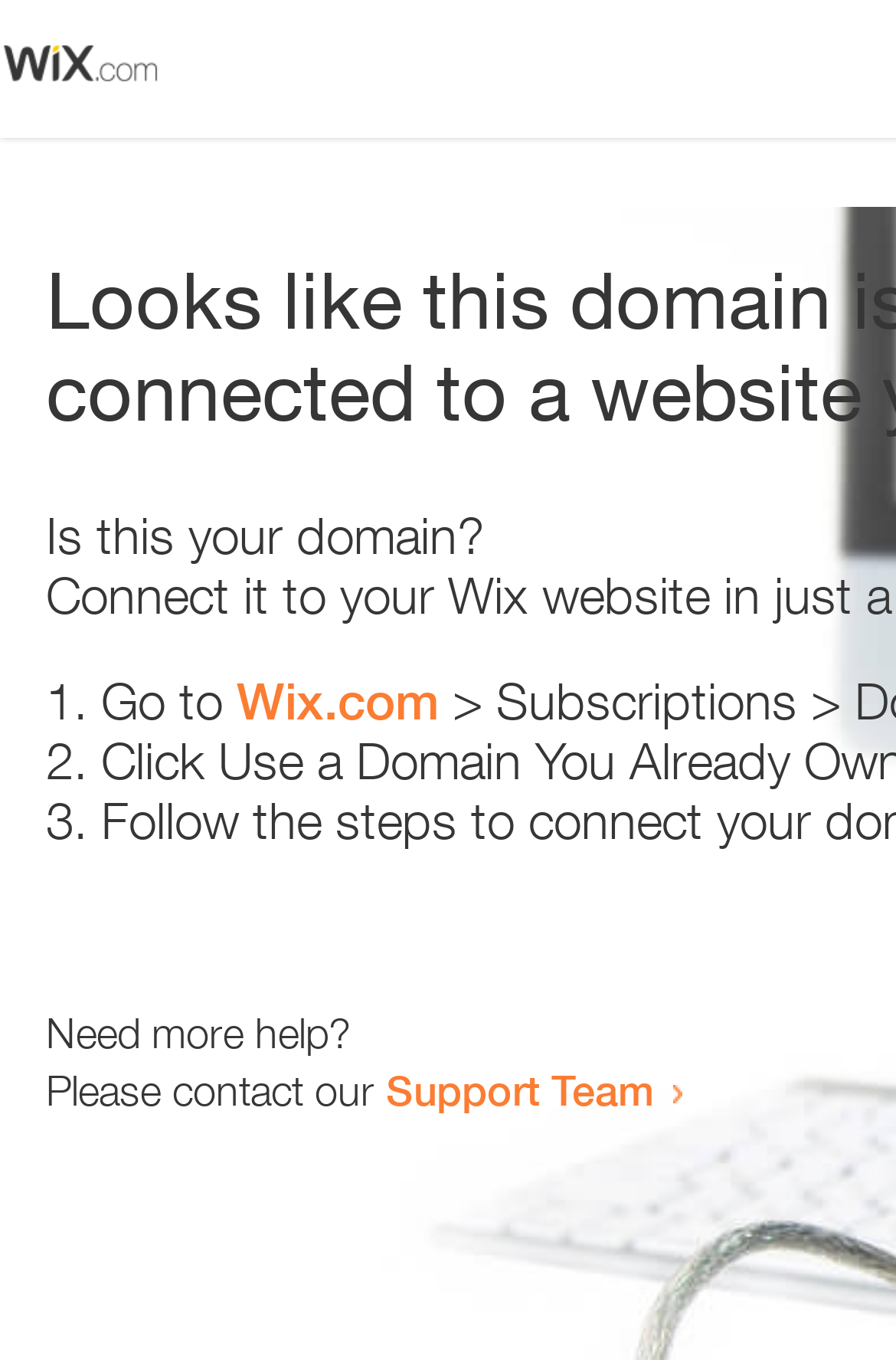What is the domain being referred to?
Give a detailed response to the question by analyzing the screenshot.

The webpage contains a link 'Wix.com' which suggests that the domain being referred to is Wix.com. This can be inferred from the context of the sentence 'Go to Wix.com'.